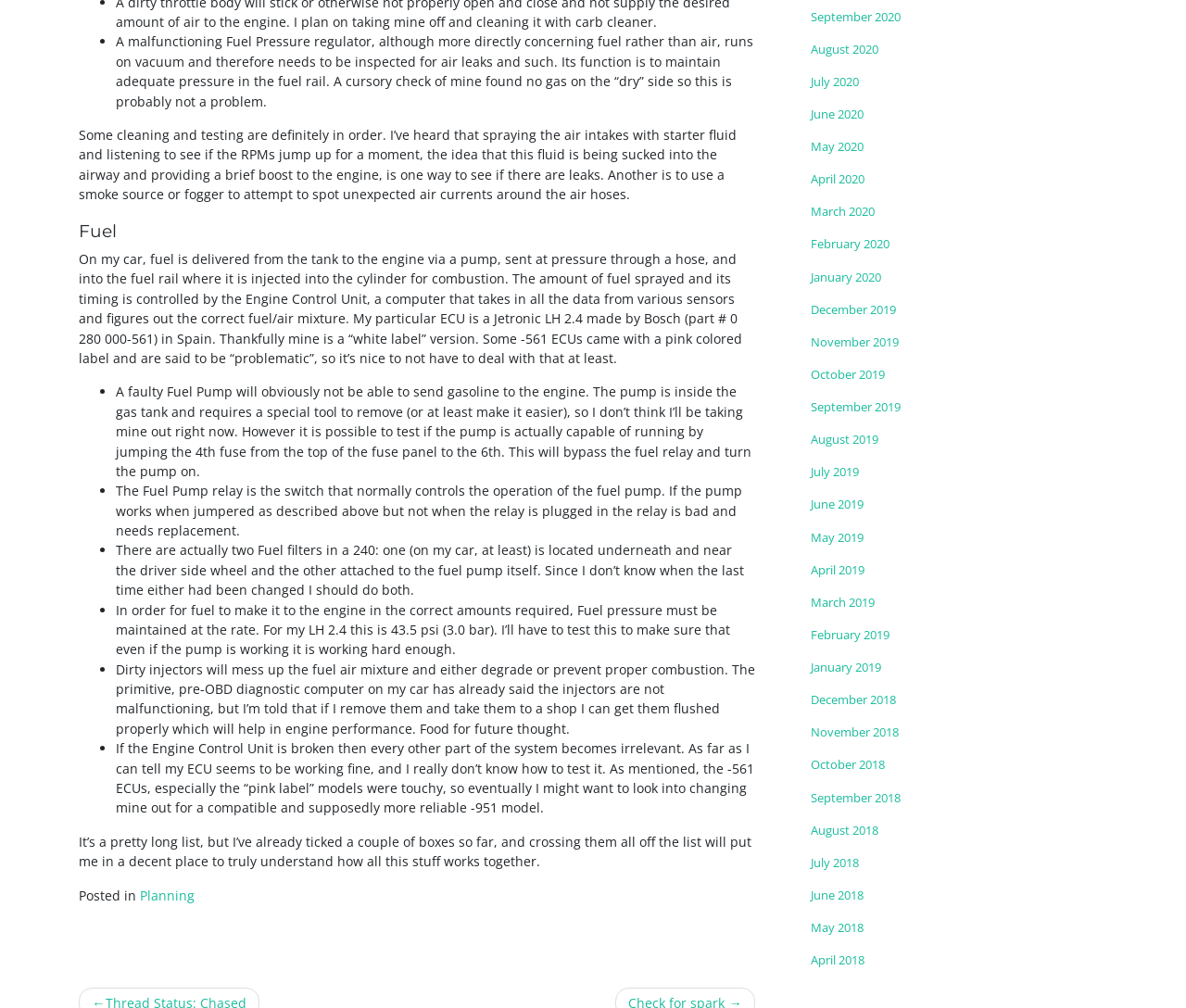Find and provide the bounding box coordinates for the UI element described with: "October 2018".

[0.66, 0.743, 0.934, 0.776]